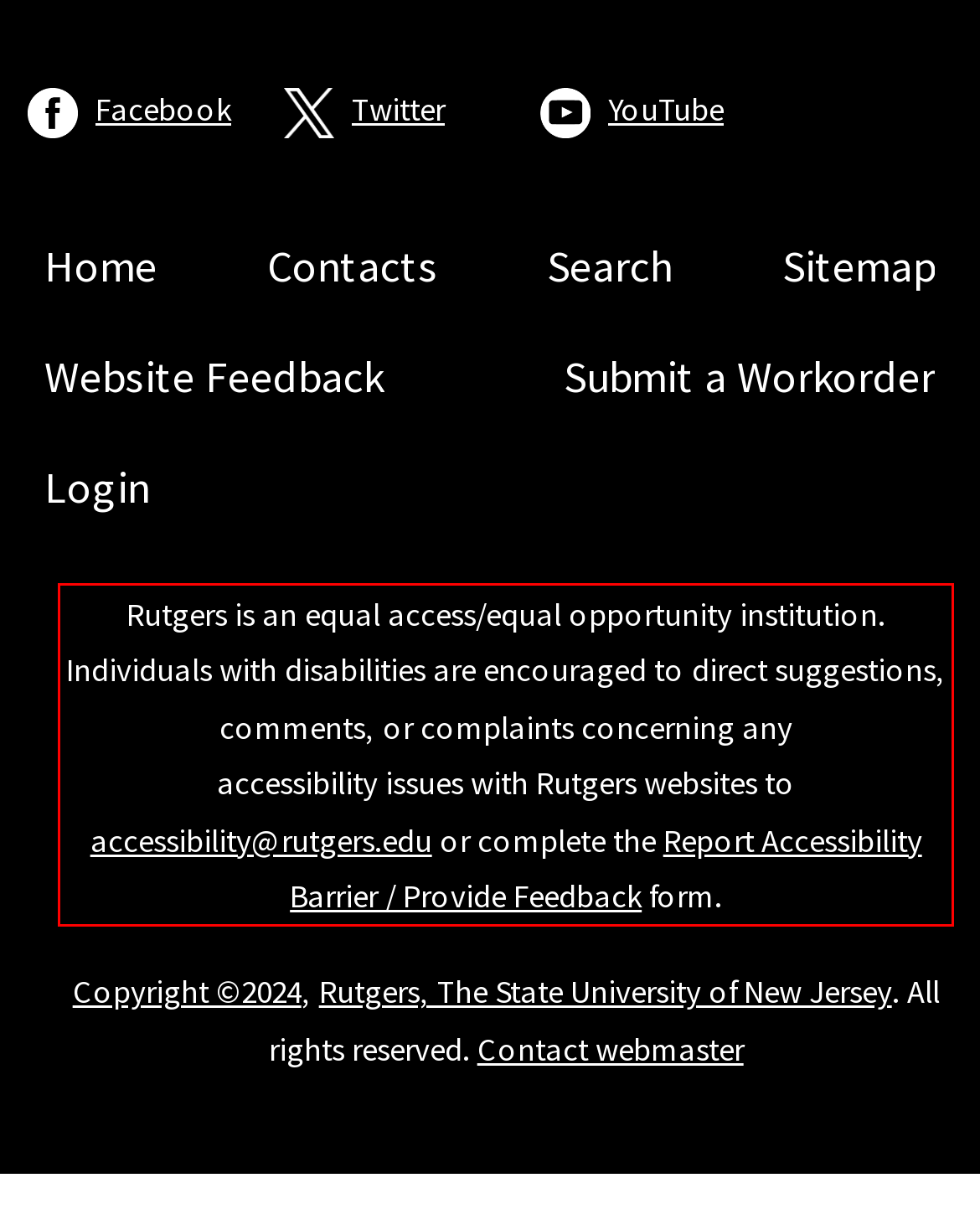Observe the screenshot of the webpage, locate the red bounding box, and extract the text content within it.

Rutgers is an equal access/equal opportunity institution. Individuals with disabilities are encouraged to direct suggestions, comments, or complaints concerning any accessibility issues with Rutgers websites to accessibility@rutgers.edu or complete the Report Accessibility Barrier / Provide Feedback form.